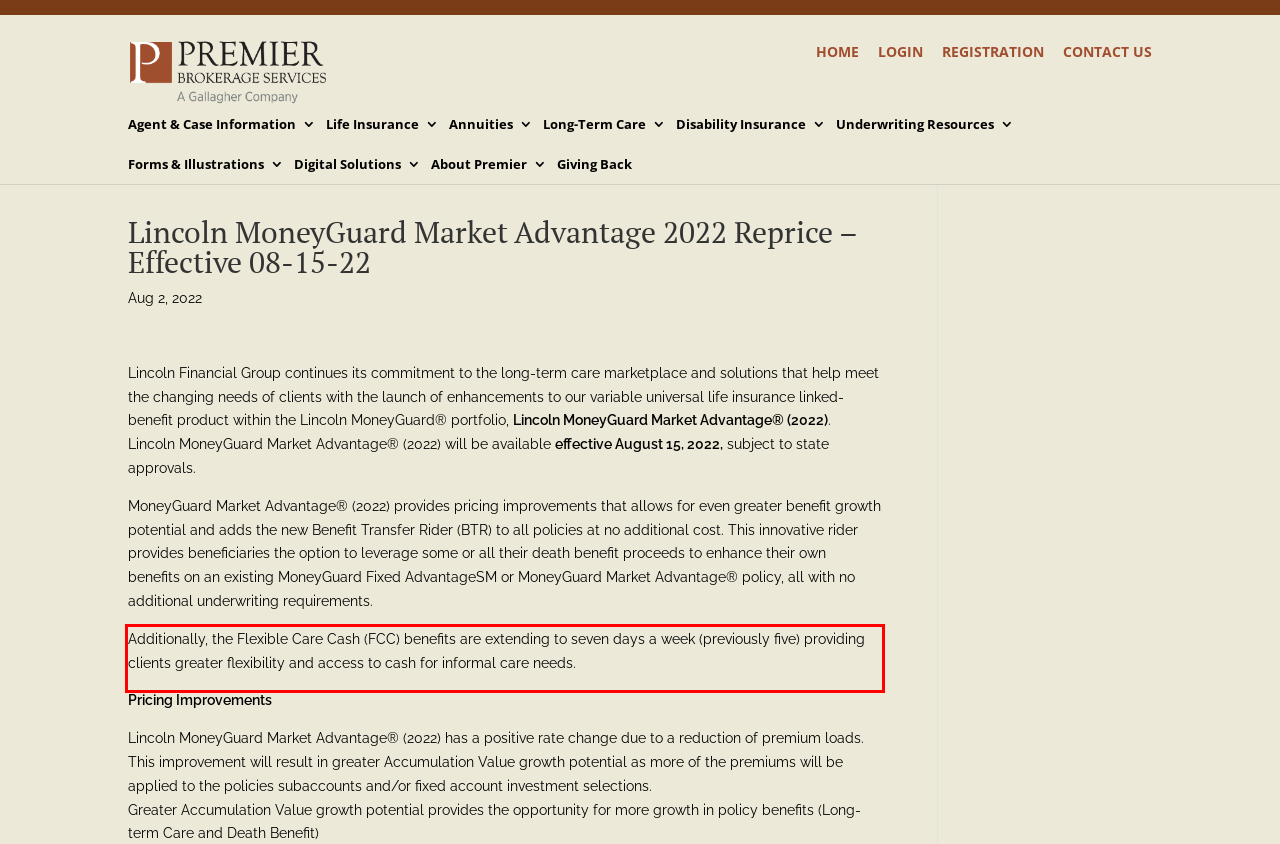Examine the screenshot of the webpage, locate the red bounding box, and perform OCR to extract the text contained within it.

Additionally, the Flexible Care Cash (FCC) benefits are extending to seven days a week (previously five) providing clients greater flexibility and access to cash for informal care needs.